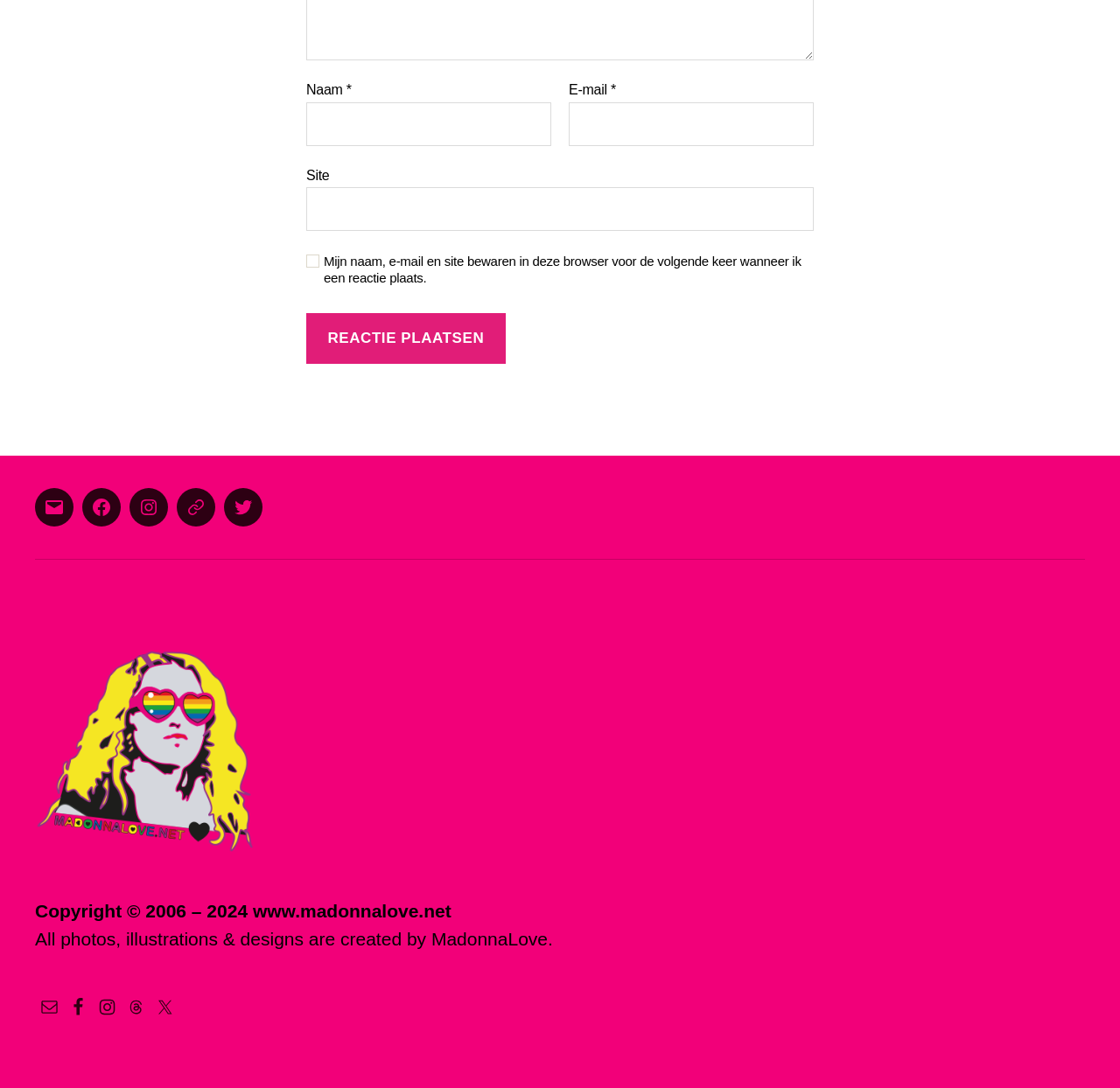What is the button's function?
Using the screenshot, give a one-word or short phrase answer.

To post a comment